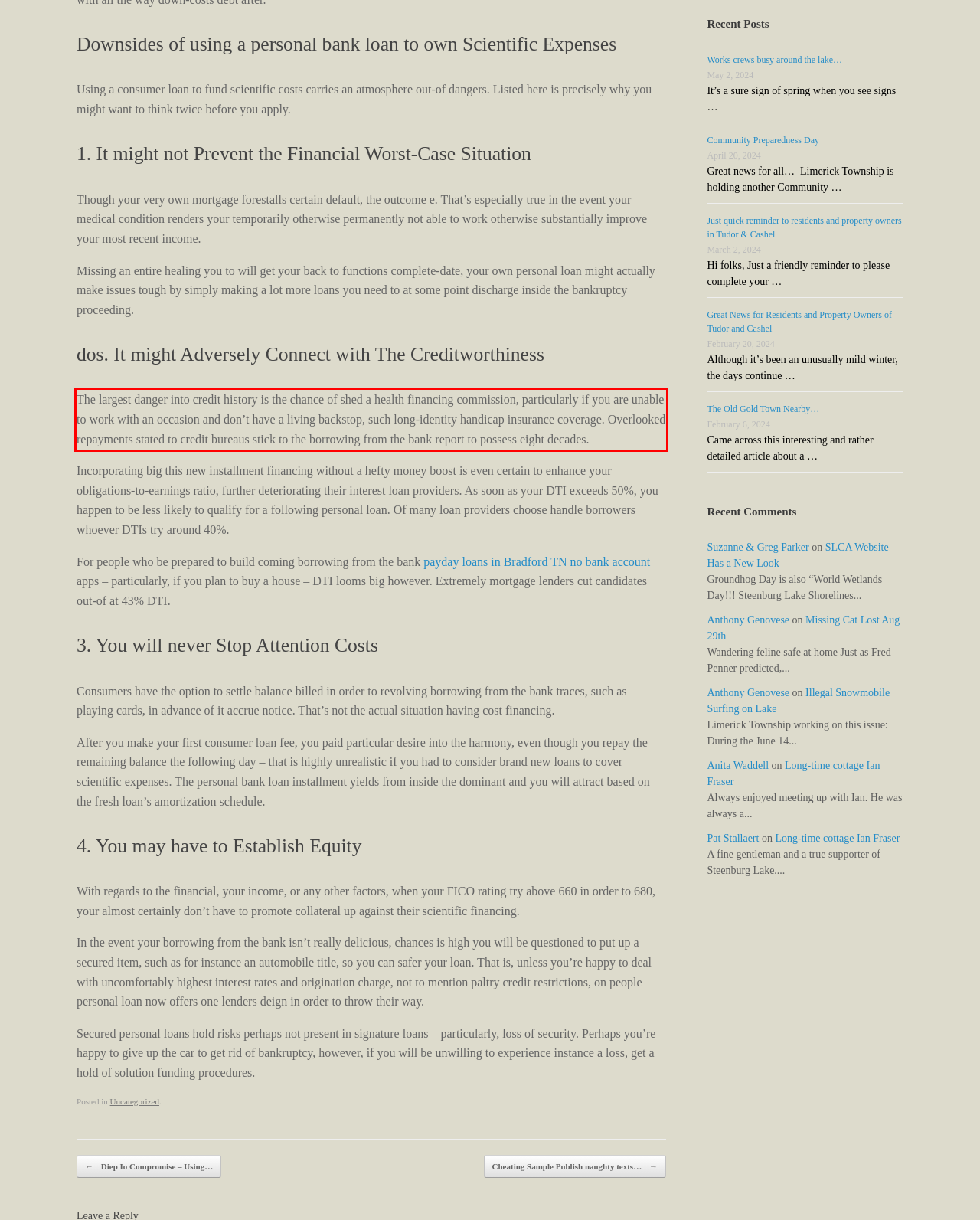Given a webpage screenshot, locate the red bounding box and extract the text content found inside it.

The largest danger into credit history is the chance of shed a health financing commission, particularly if you are unable to work with an occasion and don’t have a living backstop, such long-identity handicap insurance coverage. Overlooked repayments stated to credit bureaus stick to the borrowing from the bank report to possess eight decades.